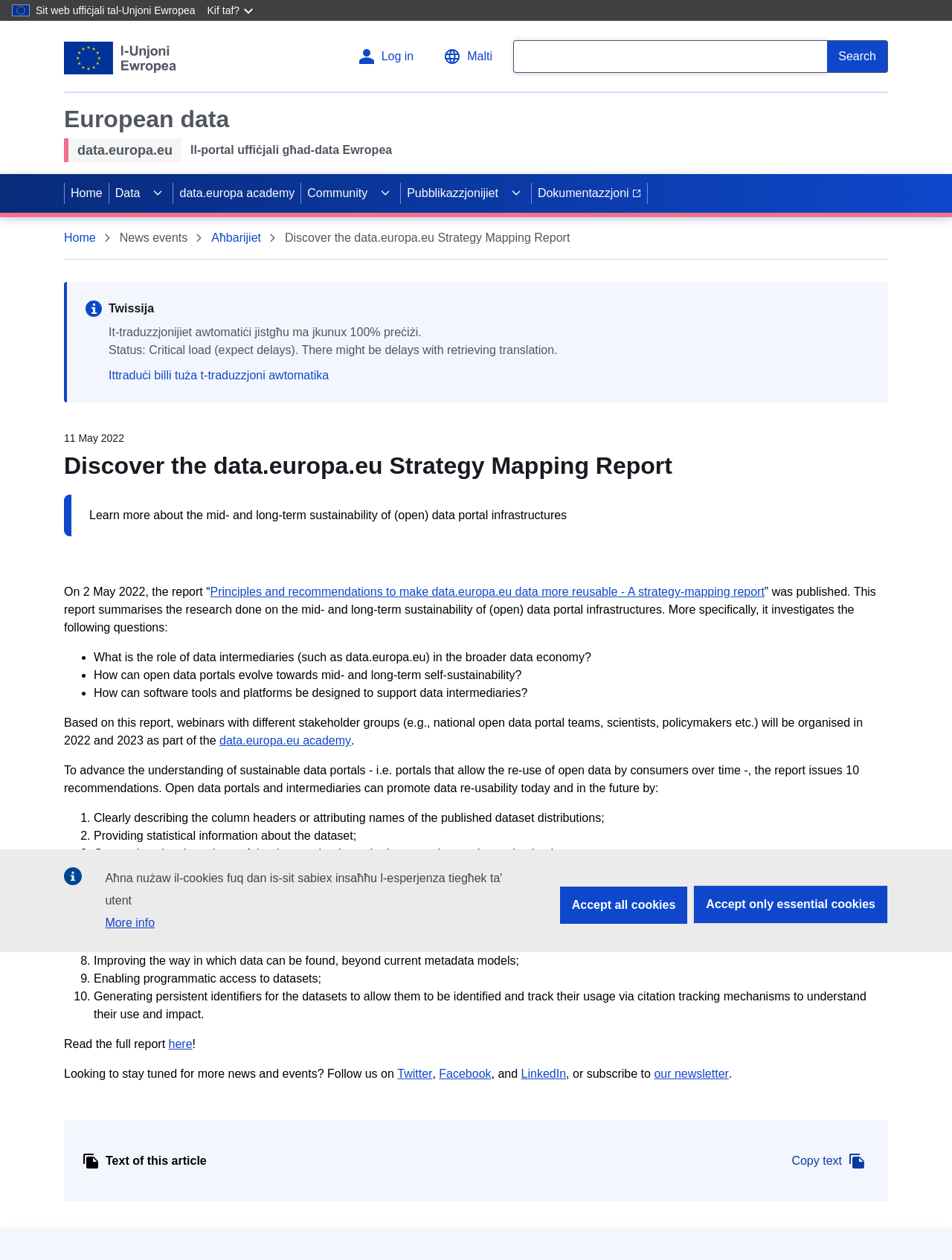Find the bounding box coordinates for the UI element that matches this description: "parent_node: Search".

[0.539, 0.032, 0.869, 0.058]